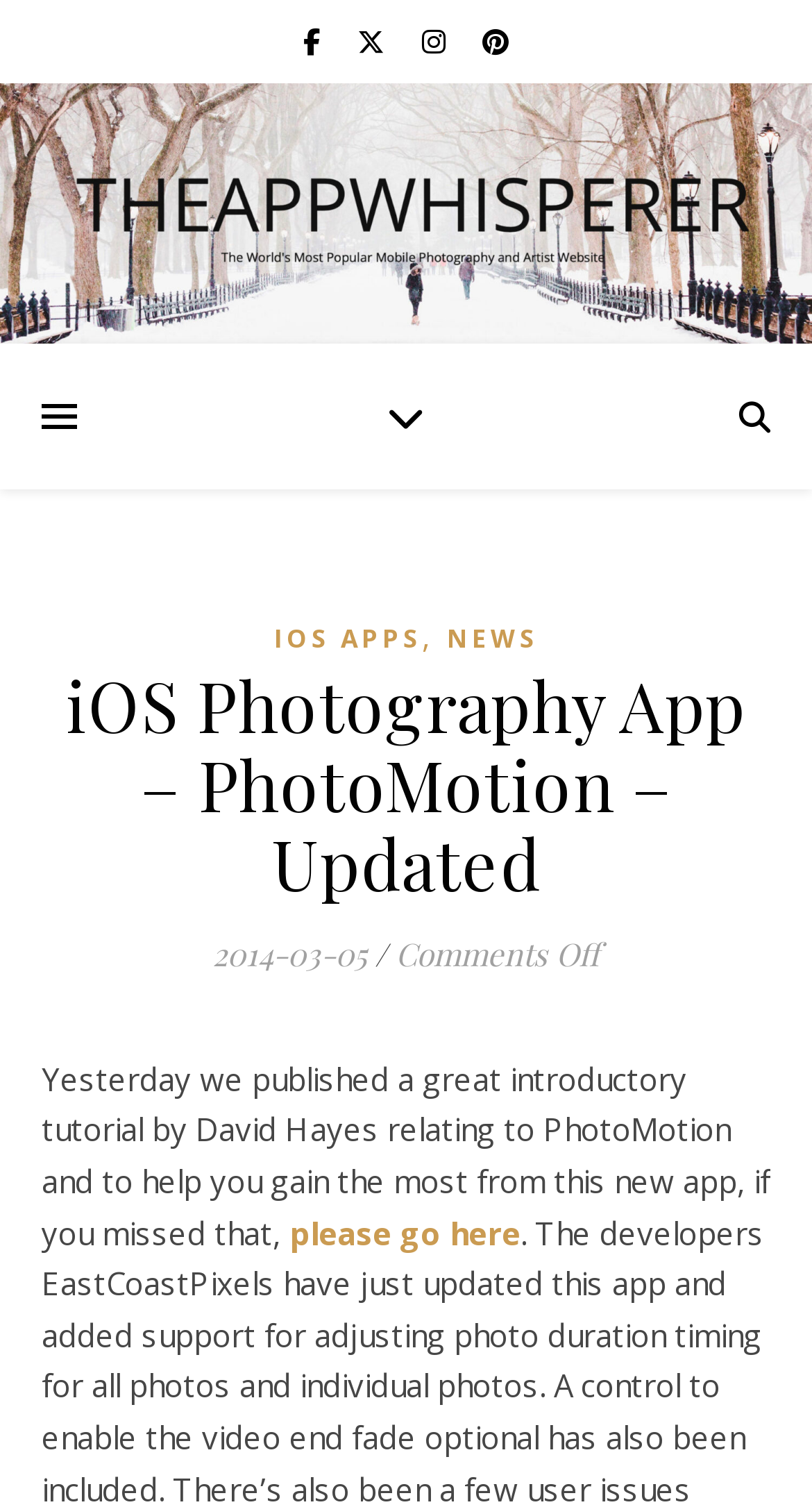Respond with a single word or phrase to the following question:
When was the article published?

2014-03-05